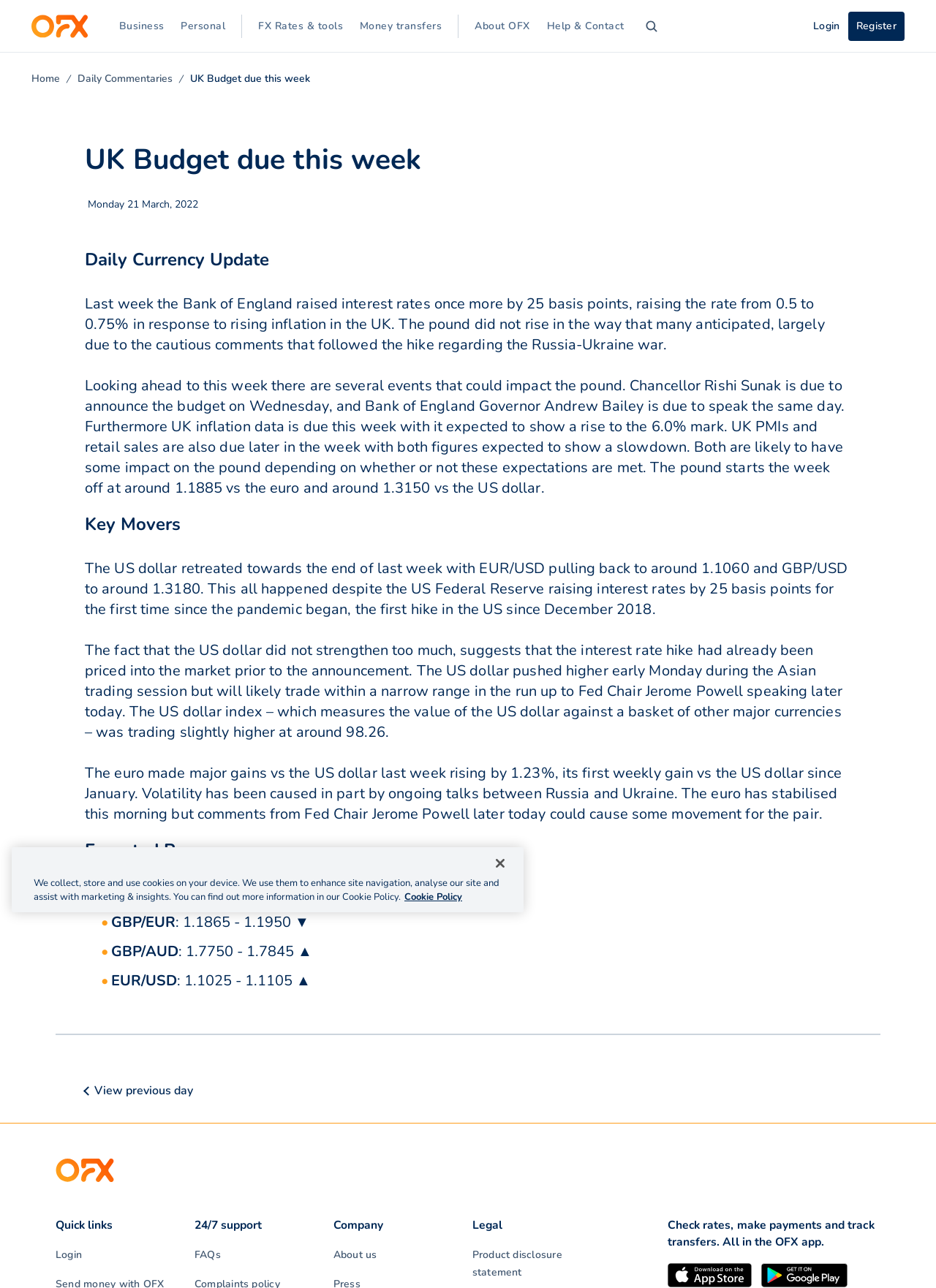What is the name of the app mentioned on the webpage?
Using the image as a reference, give an elaborate response to the question.

The text mentions 'Check rates, make payments and track transfers. All in the OFX app.', indicating that the name of the app is the OFX app.